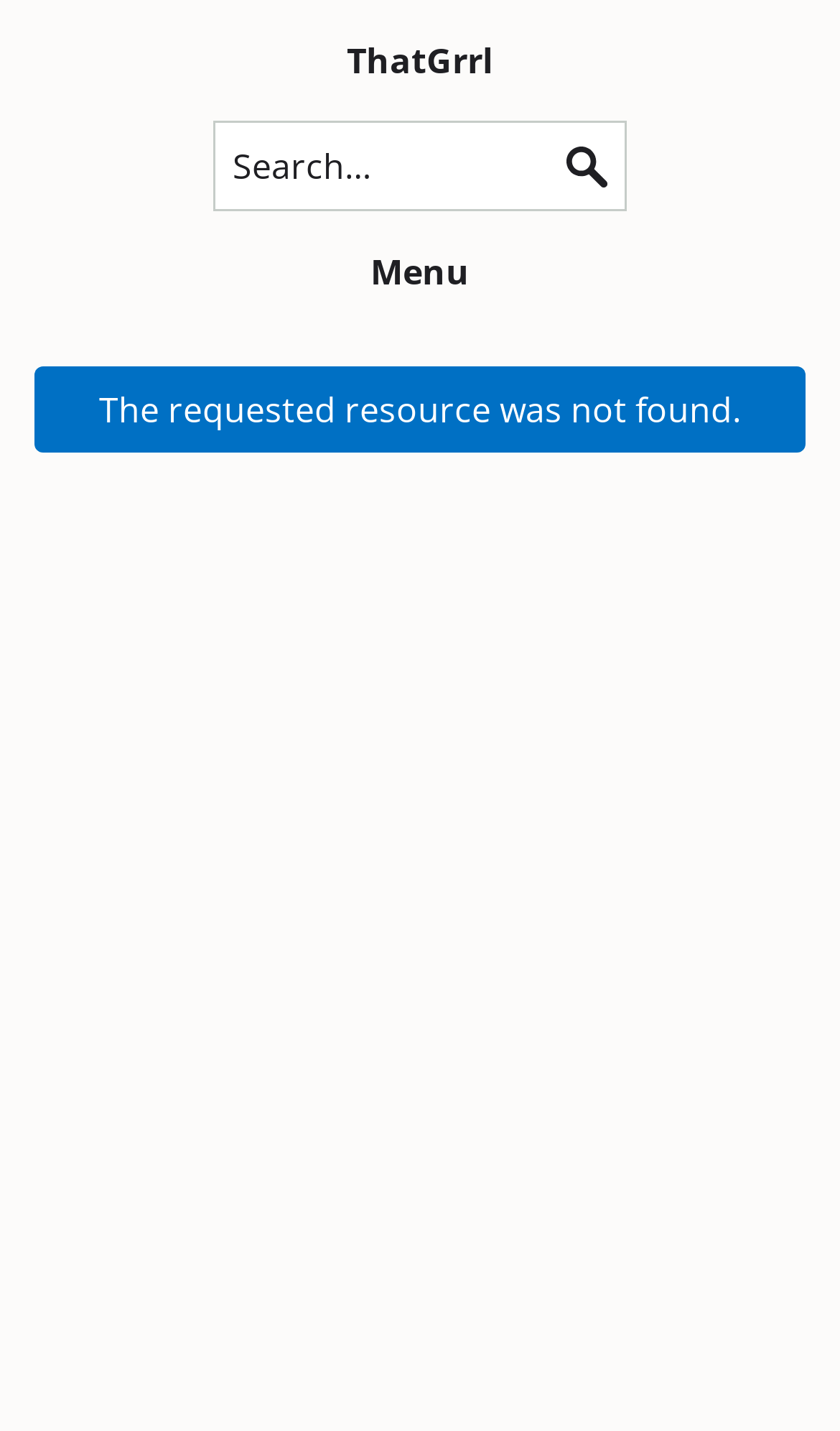What is the purpose of the textbox in the middle of the webpage?
Refer to the image and provide a thorough answer to the question.

The textbox is located next to a button labeled 'Search', which implies that the textbox is used to input search queries for the blog. The placeholder text 'Search this blog' further supports this conclusion.